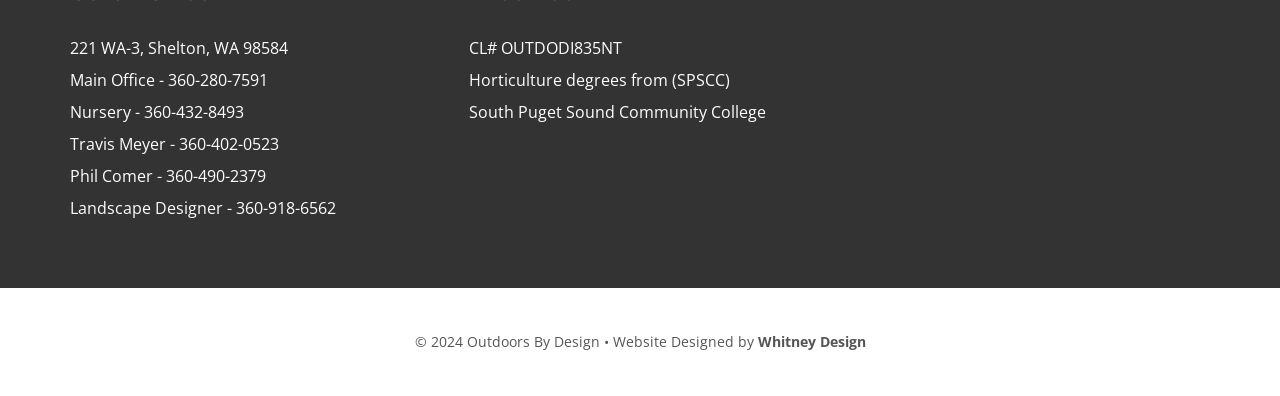Give a concise answer using one word or a phrase to the following question:
What is the name of the college mentioned?

South Puget Sound Community College